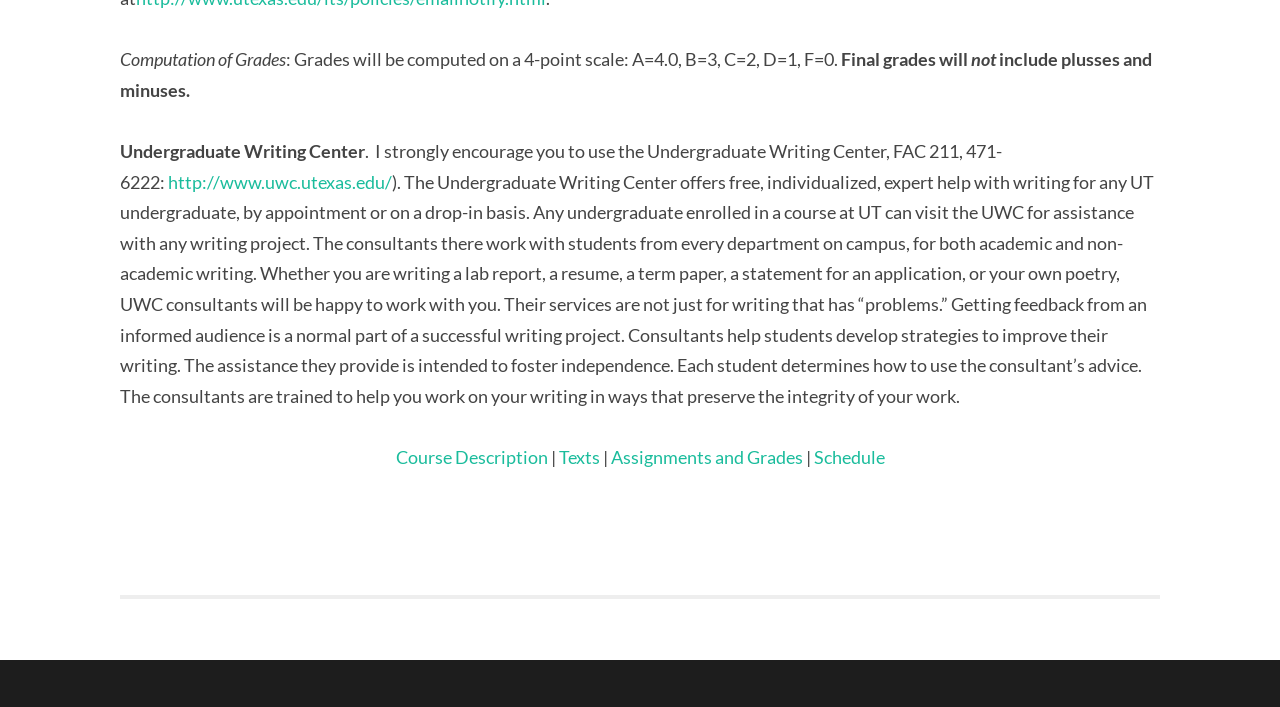Please determine the bounding box coordinates, formatted as (top-left x, top-left y, bottom-right x, bottom-right y), with all values as floating point numbers between 0 and 1. Identify the bounding box of the region described as: Schedule

[0.636, 0.631, 0.691, 0.662]